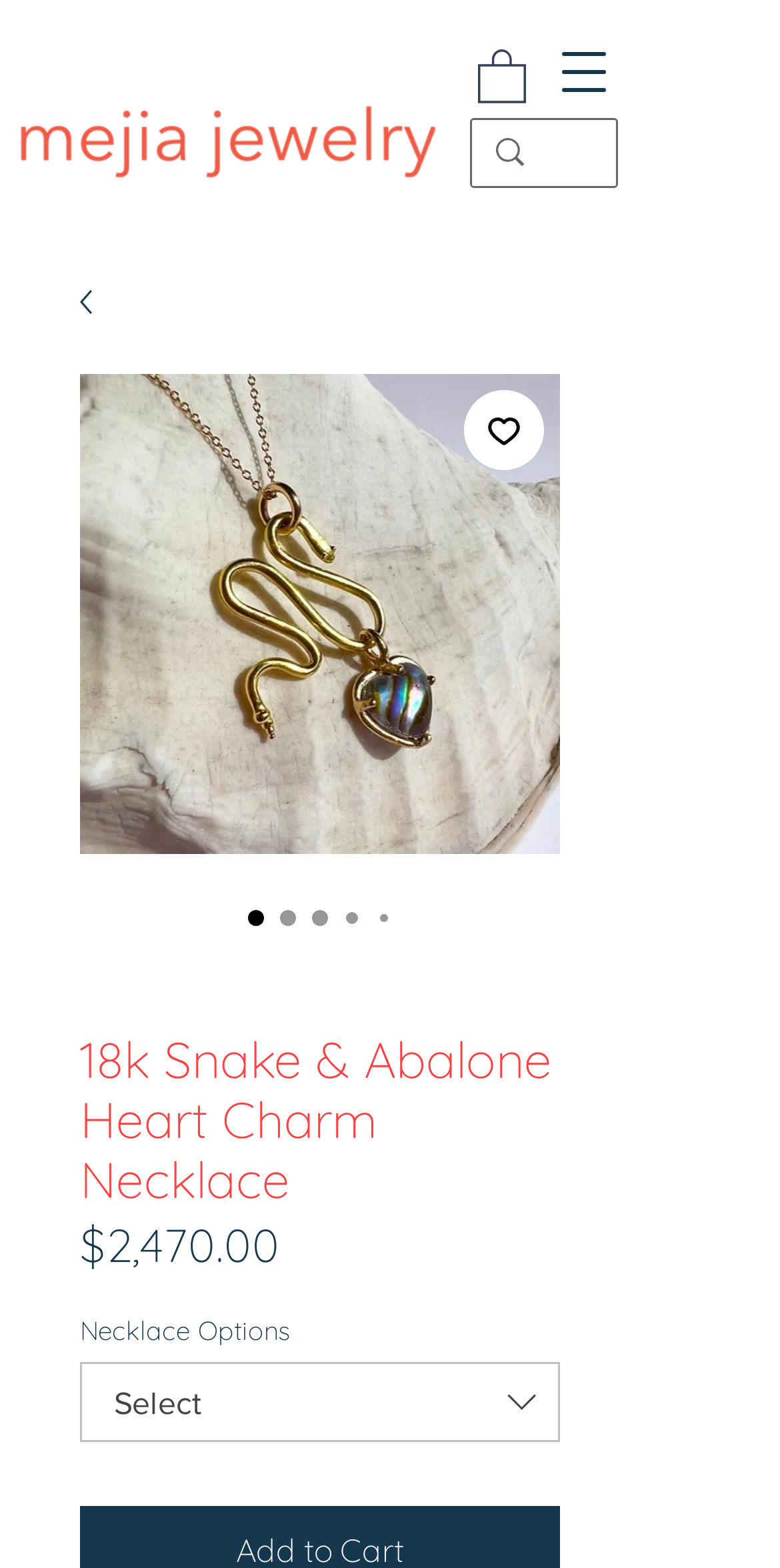Determine the bounding box coordinates in the format (top-left x, top-left y, bottom-right x, bottom-right y). Ensure all values are floating point numbers between 0 and 1. Identify the bounding box of the UI element described by: Page 244

None